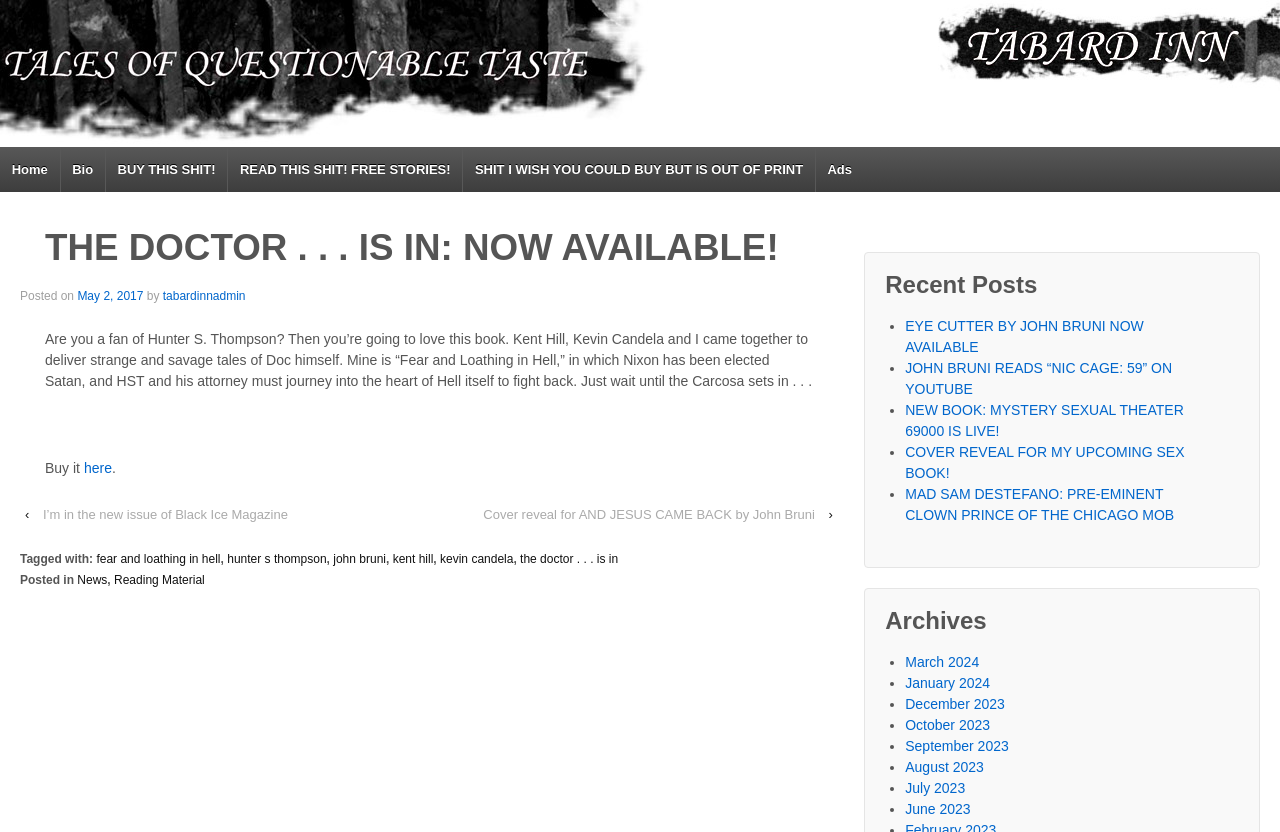Please locate the bounding box coordinates of the region I need to click to follow this instruction: "Click on the 'Home' link".

[0.0, 0.177, 0.046, 0.231]